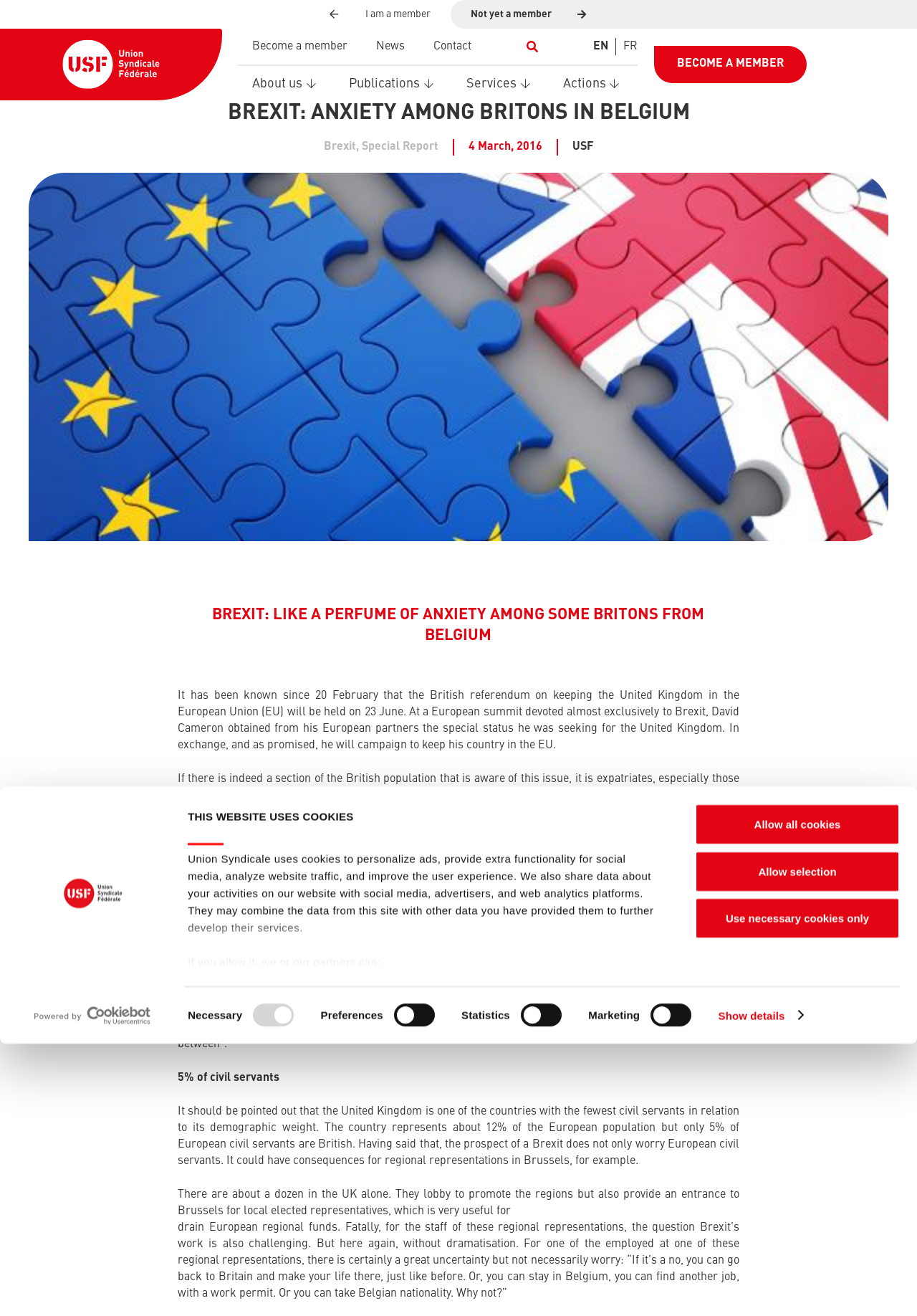Please give a short response to the question using one word or a phrase:
How many Britons live in Belgium?

About 200,000